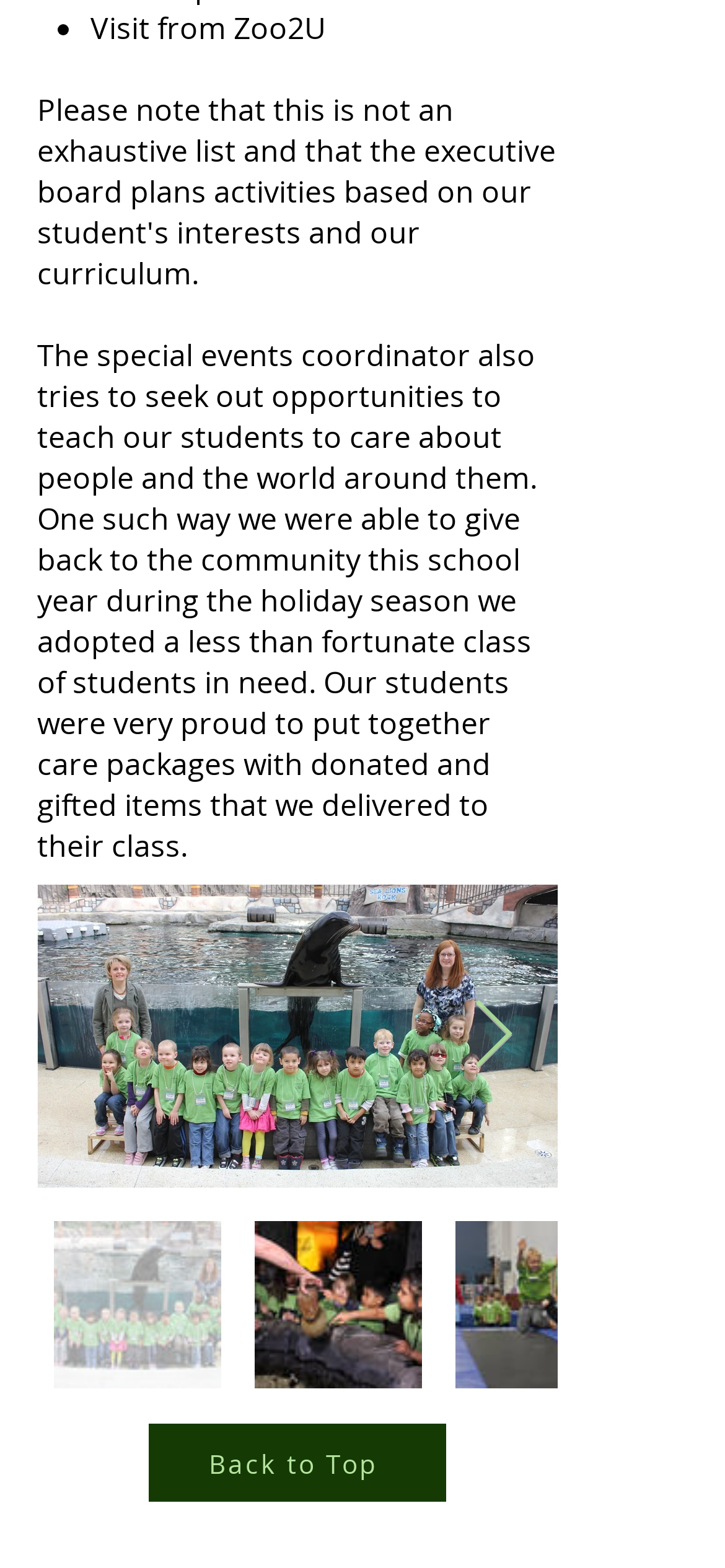What is the text of the first list marker?
Please ensure your answer is as detailed and informative as possible.

The first list marker is a bullet point represented by the symbol '•', which is located at the top-left corner of the webpage with a bounding box coordinate of [0.076, 0.005, 0.097, 0.031].